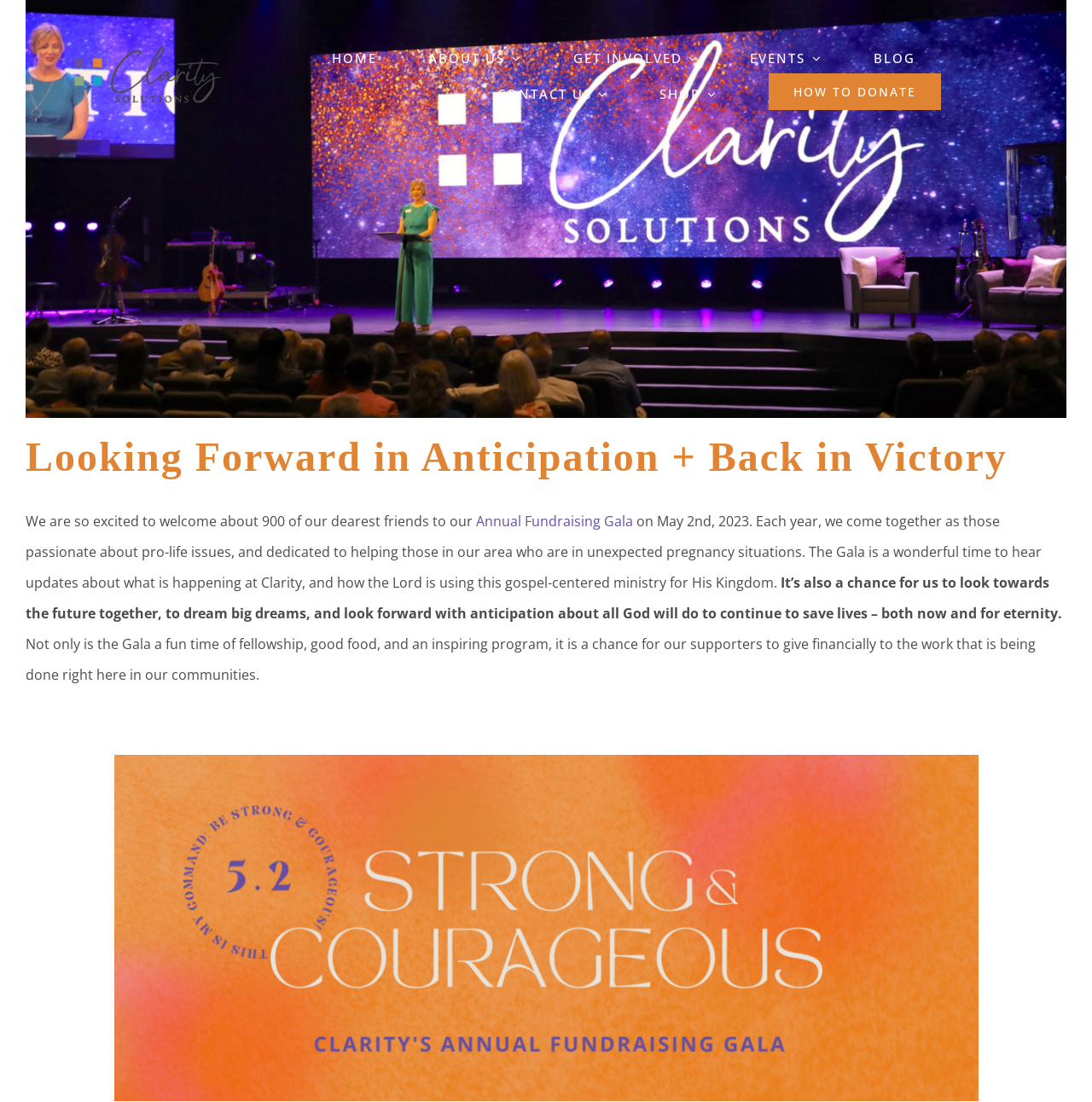Find the coordinates for the bounding box of the element with this description: "EVENTS".

[0.687, 0.035, 0.753, 0.067]